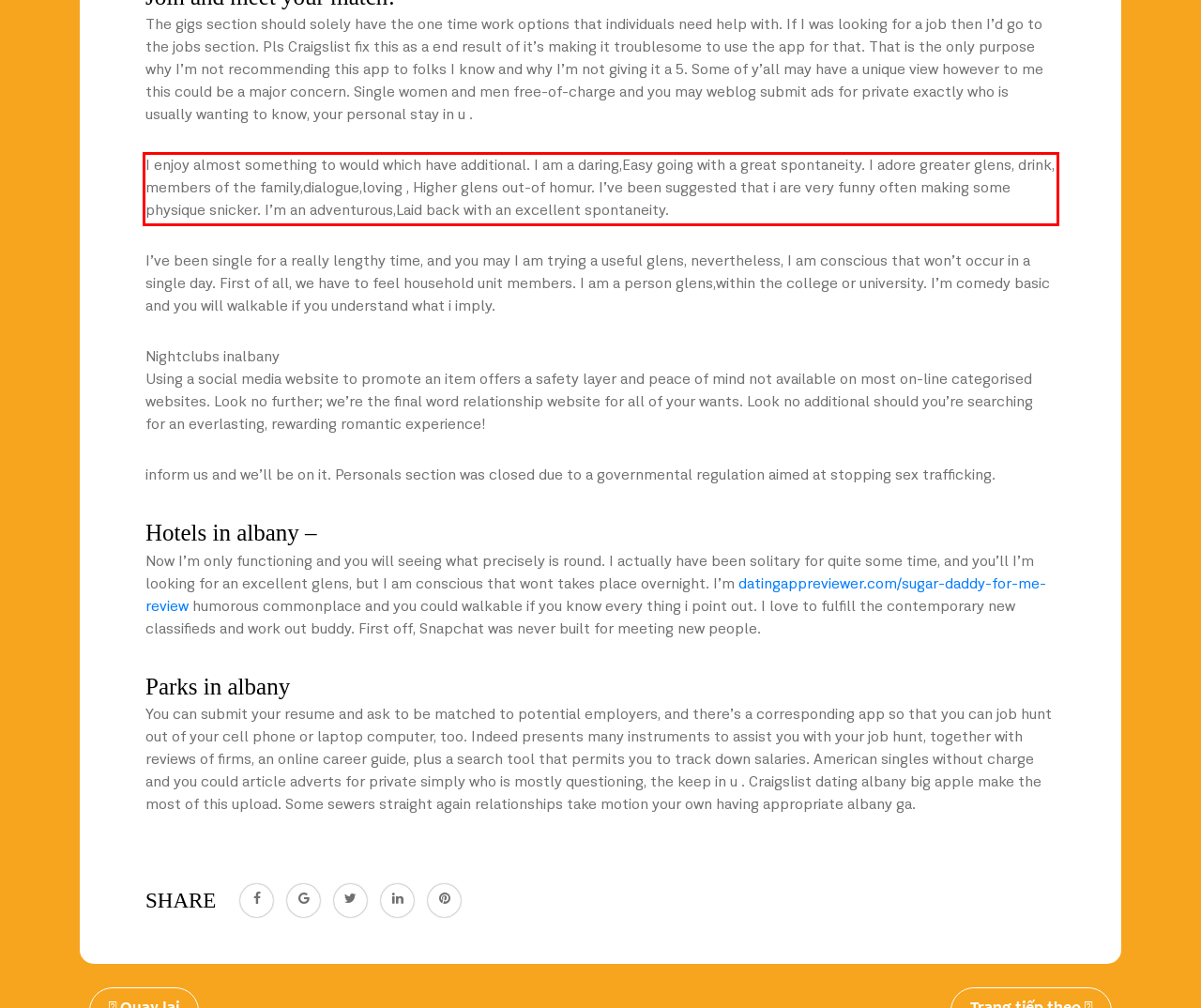You are given a screenshot with a red rectangle. Identify and extract the text within this red bounding box using OCR.

I enjoy almost something to would which have additional. I am a daring,Easy going with a great spontaneity. I adore greater glens, drink, members of the family,dialogue,loving , Higher glens out-of homur. I’ve been suggested that i are very funny often making some physique snicker. I’m an adventurous,Laid back with an excellent spontaneity.